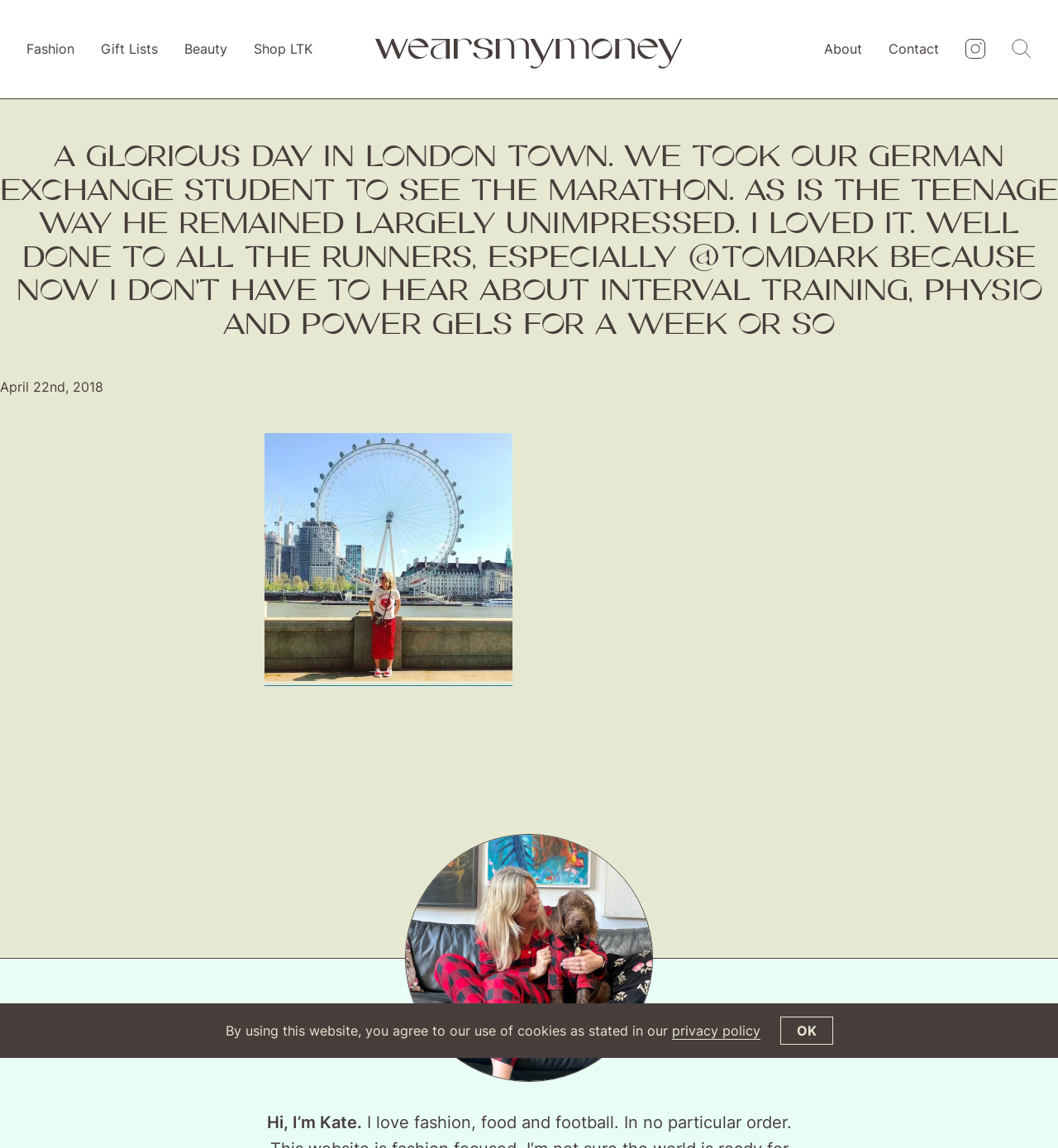Please predict the bounding box coordinates of the element's region where a click is necessary to complete the following instruction: "Read the article". The coordinates should be represented by four float numbers between 0 and 1, i.e., [left, top, right, bottom].

[0.0, 0.122, 1.0, 0.692]